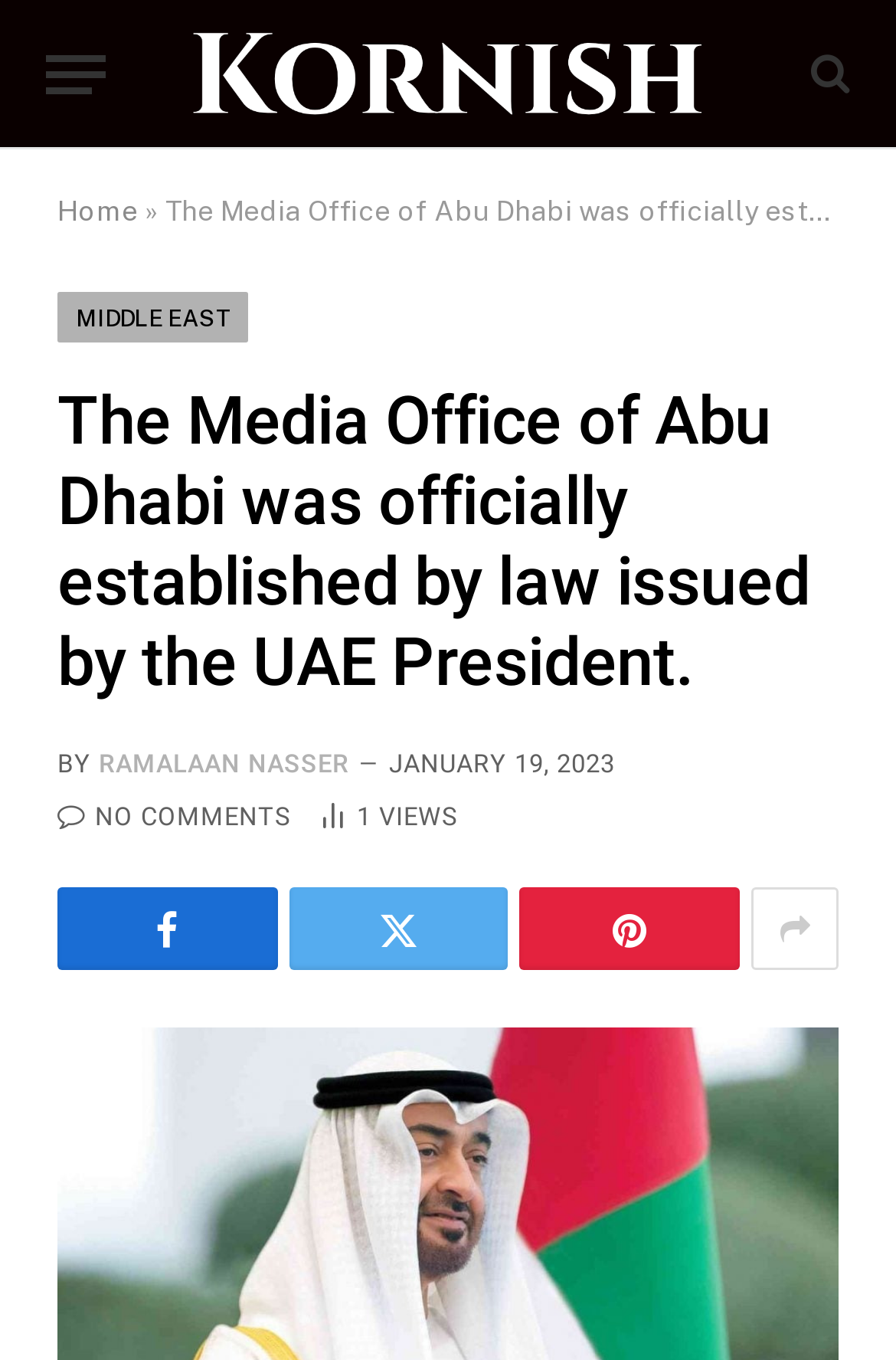Give a one-word or one-phrase response to the question:
How many social media links are there?

4